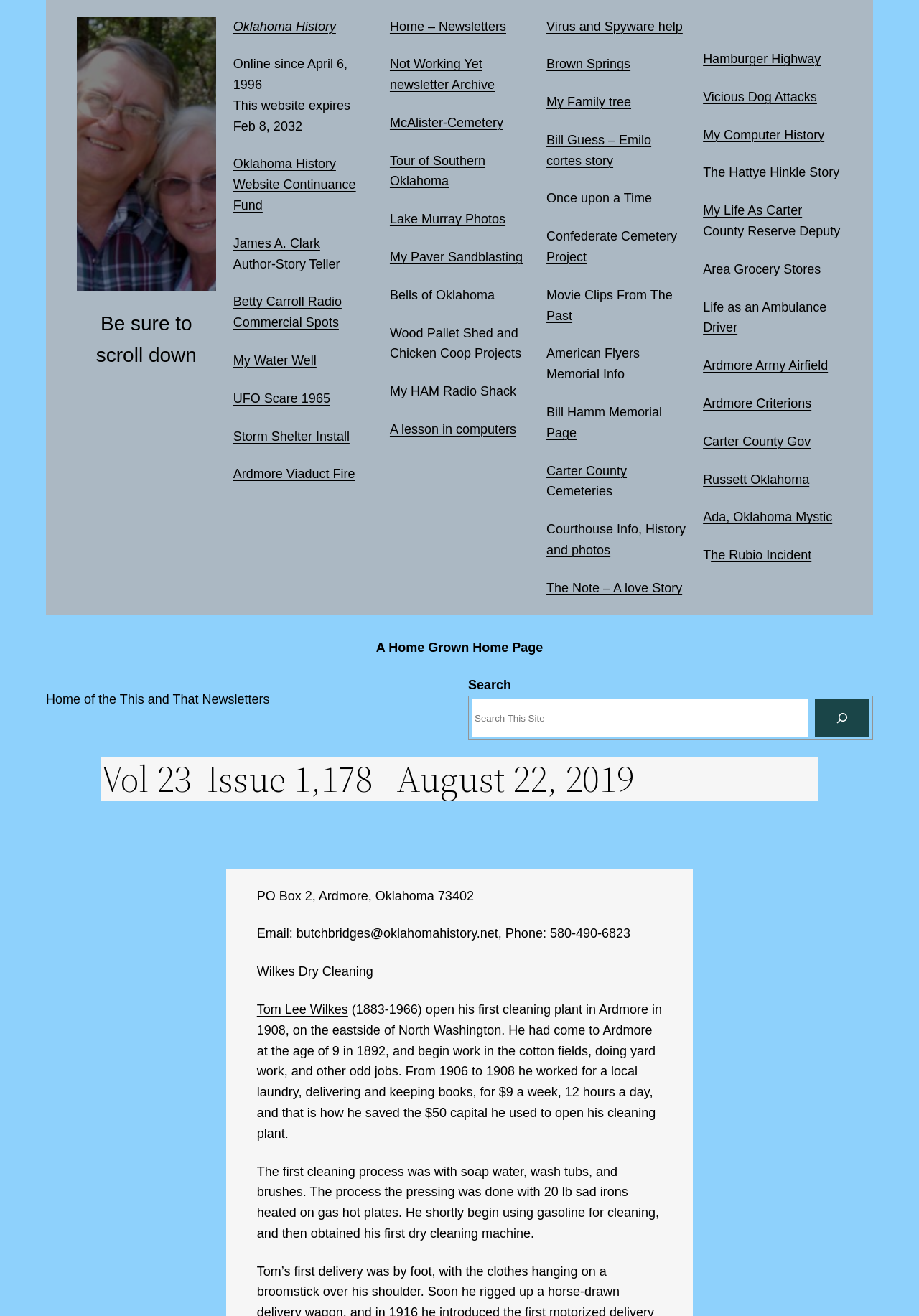Provide the bounding box coordinates of the area you need to click to execute the following instruction: "Check out the Hamburger Highway".

[0.765, 0.039, 0.893, 0.05]